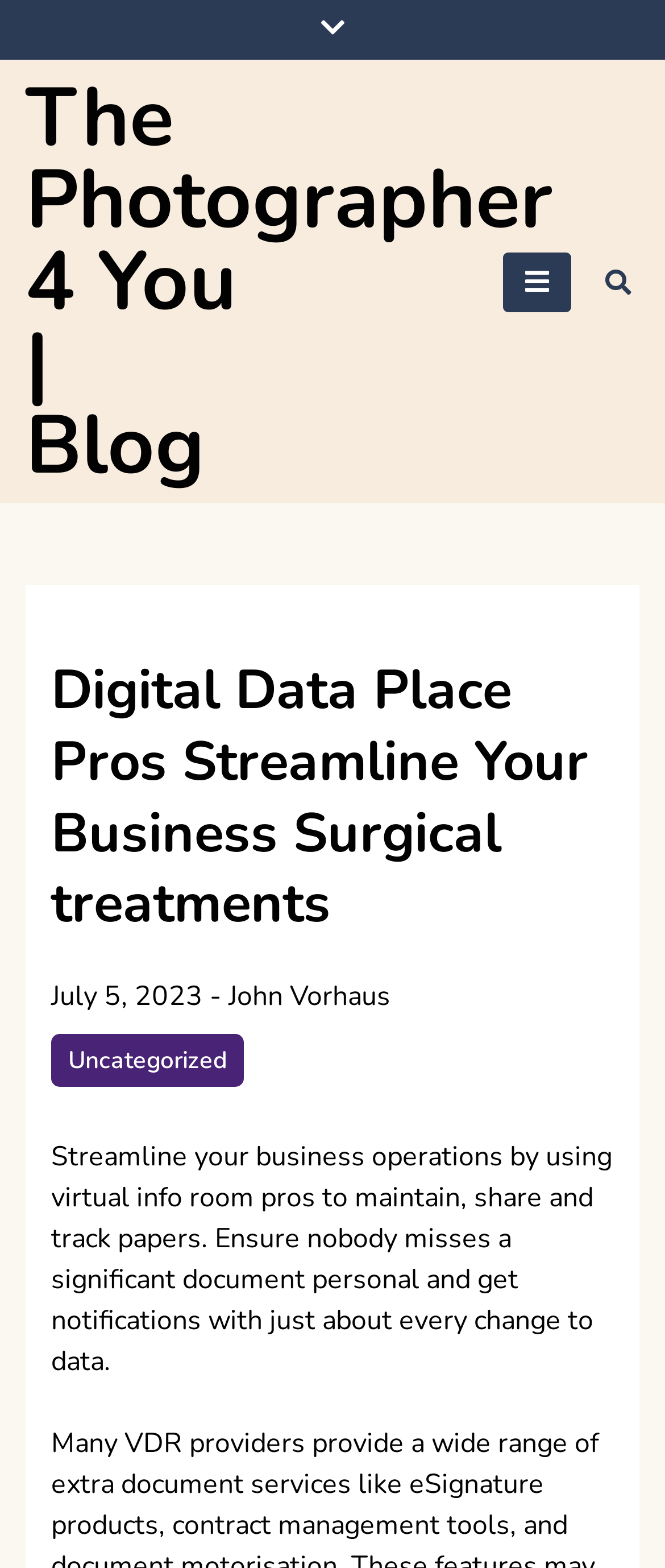What is the category of the blog post?
Provide an in-depth answer to the question, covering all aspects.

I found the category of the blog post by looking at the header section of the webpage, where I saw a link with the text 'Uncategorized' which is likely to be the category of the blog post.